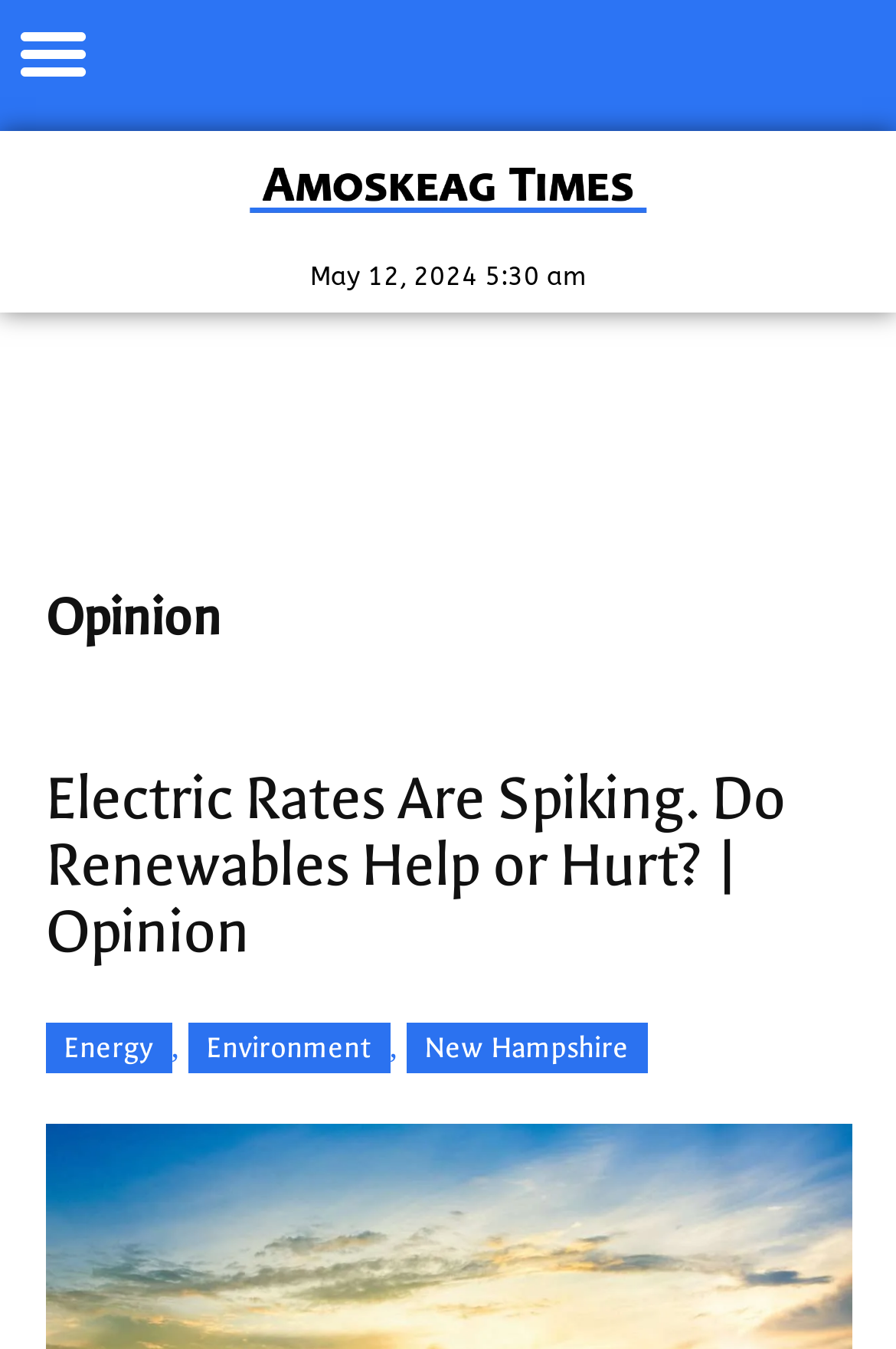Provide a one-word or short-phrase response to the question:
What is the section of the webpage?

Opinion